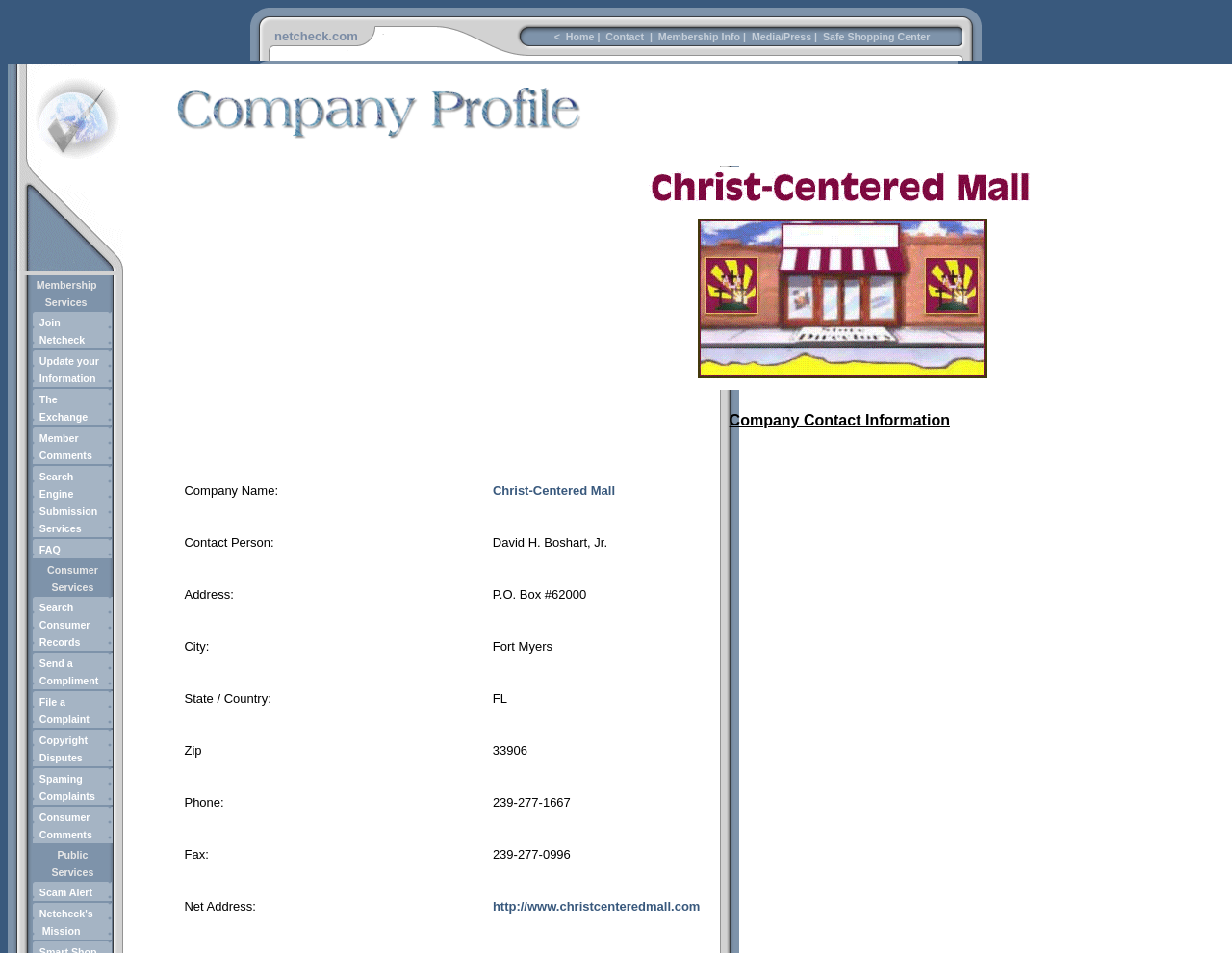Pinpoint the bounding box coordinates of the element that must be clicked to accomplish the following instruction: "Check Scam Alert". The coordinates should be in the format of four float numbers between 0 and 1, i.e., [left, top, right, bottom].

[0.027, 0.93, 0.08, 0.942]